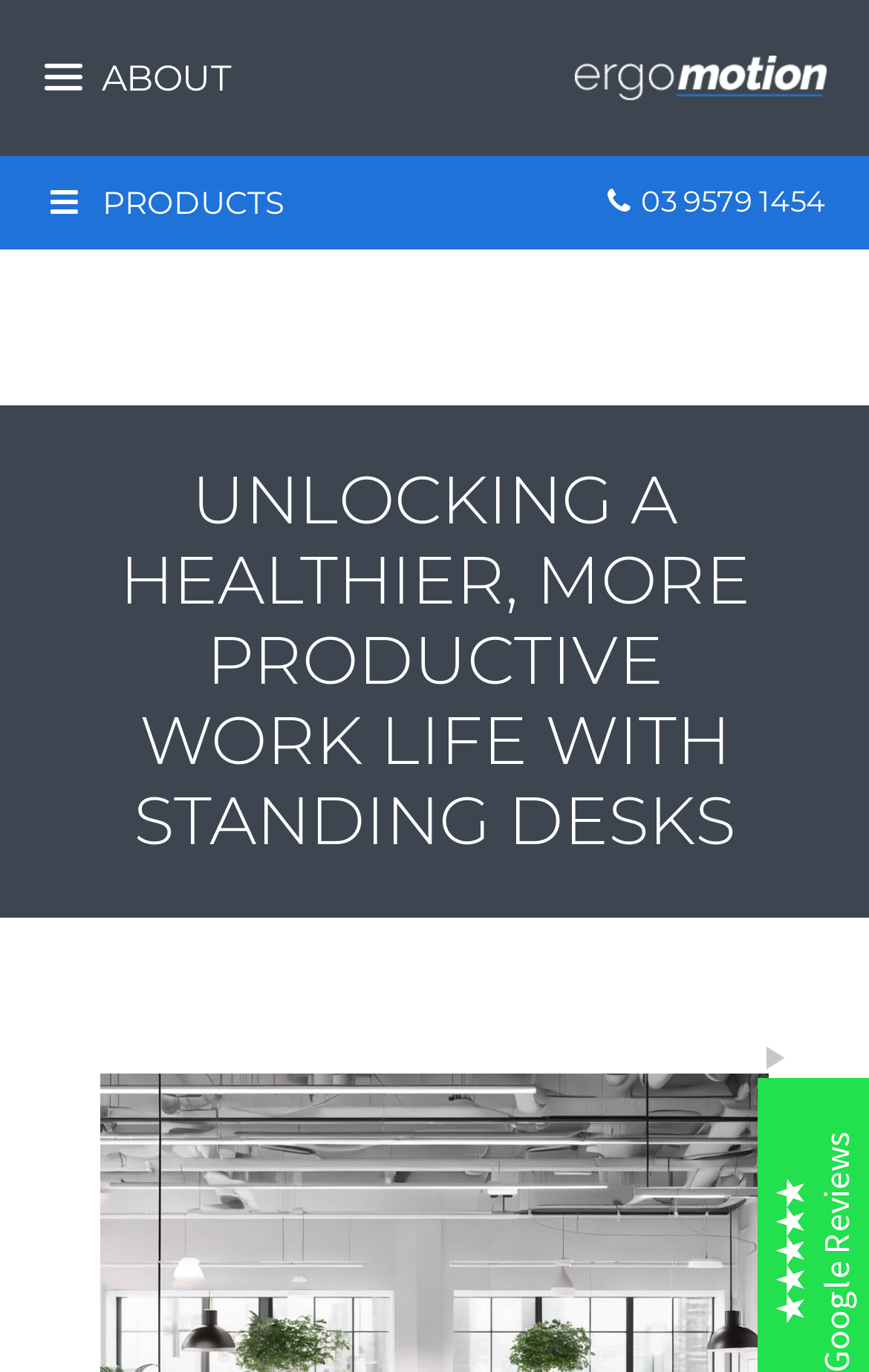Based on what you see in the screenshot, provide a thorough answer to this question: What is the topic of the main heading?

I found the main heading 'UNLOCKING A HEALTHIER, MORE PRODUCTIVE WORK LIFE WITH STANDING DESKS' with bounding box coordinates [0.115, 0.336, 0.885, 0.628], which suggests that the topic is related to standing desks.